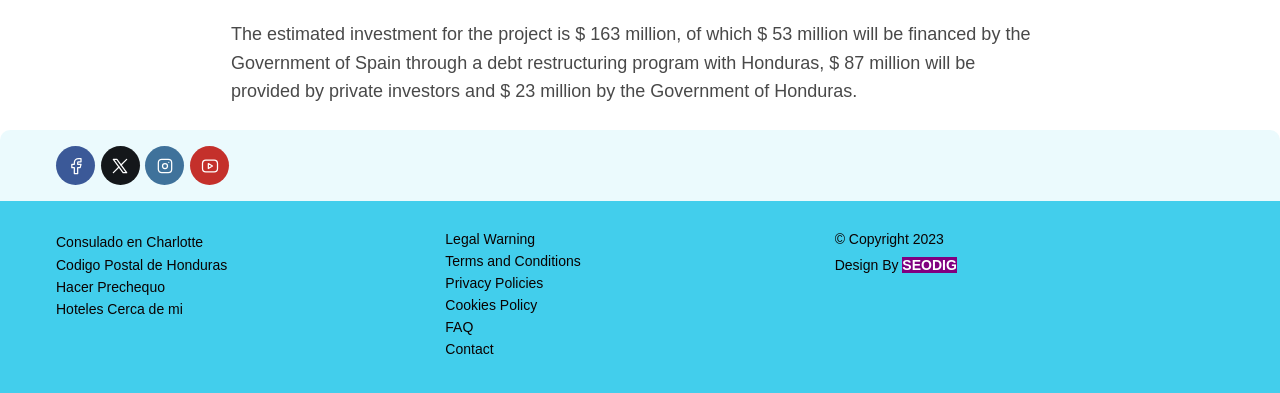Please reply with a single word or brief phrase to the question: 
What social media platforms are linked on the webpage?

Facebook, Instagram, Youtube